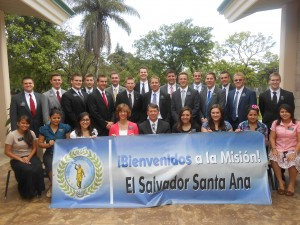Provide a thorough description of the contents of the image.

This vibrant photograph captures a momentous gathering in El Salvador, showcasing a group of missionaries and local members united under a welcoming banner that reads "¡Bienvenidos a la Misión! El Salvador Santa Ana." The scene features both male and female participants, dressed in formal attire, reflecting a sense of professionalism and commitment. The lush greenery and palm trees in the background highlight the beautiful natural setting typical of El Salvador, enhancing the sense of community and purpose. The grouping of individuals exudes warmth and camaraderie, marking the beginning of their mission journey in Santa Ana. This image represents not only a personal milestone for each member but also a collective commitment to service and outreach in the local area.